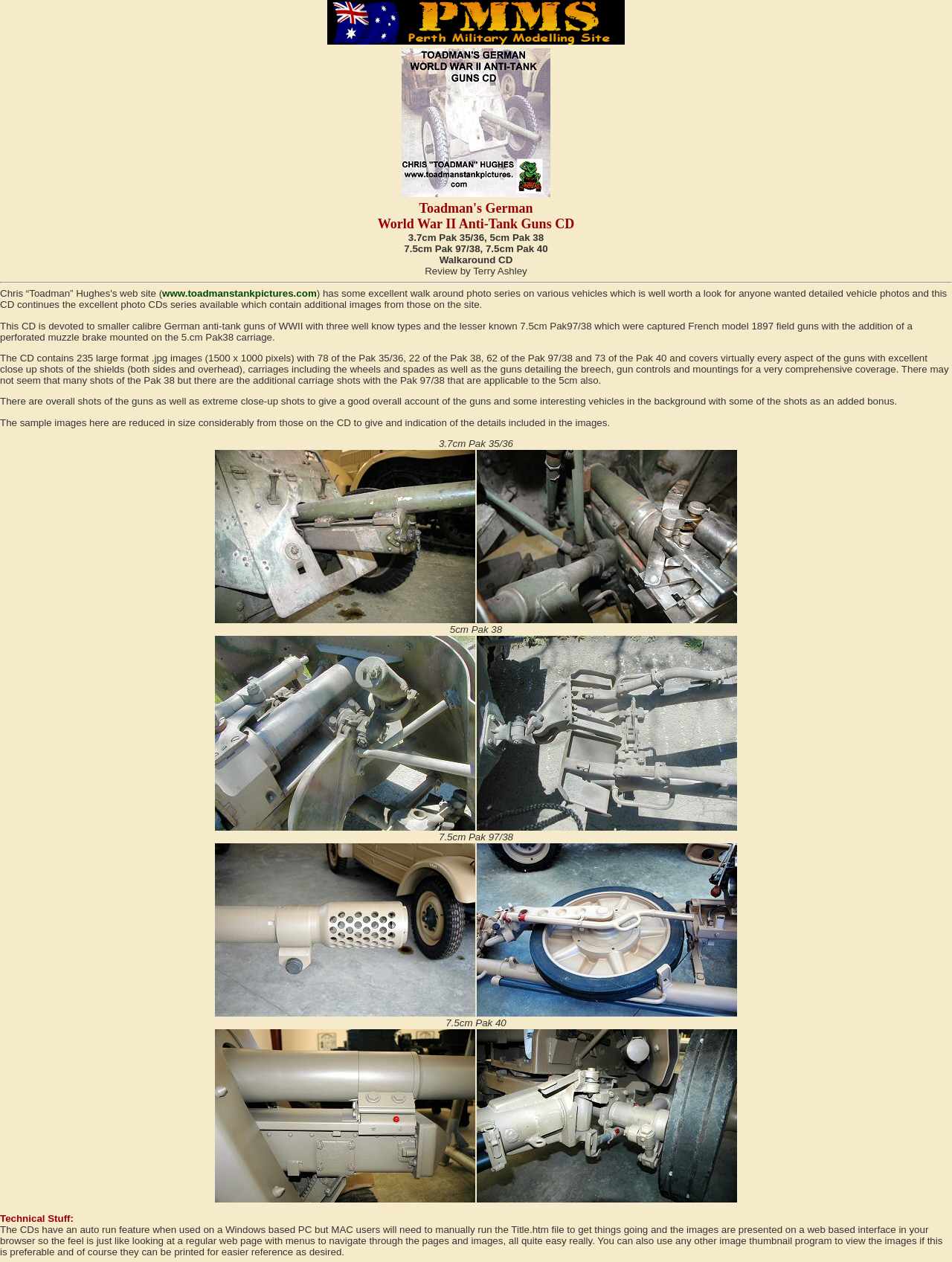What is the resolution of the images on the CD?
Give a detailed explanation using the information visible in the image.

According to the webpage, the CD contains 235 large format.jpg images with a resolution of 1500 x 1000 pixels.